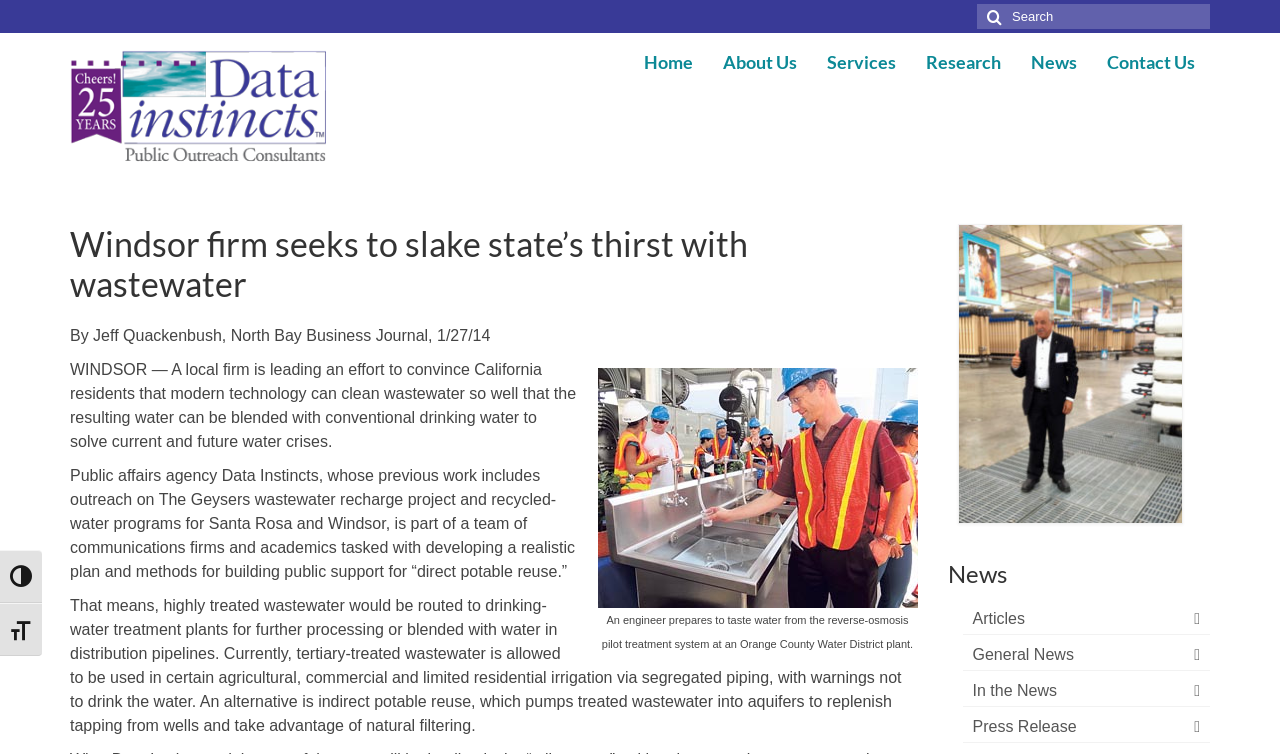How many links are in the navigation menu?
Refer to the image and offer an in-depth and detailed answer to the question.

I counted the number of links in the navigation menu, which are 'Home', 'About Us', 'Services', 'Research', 'News', and 'Contact Us'.